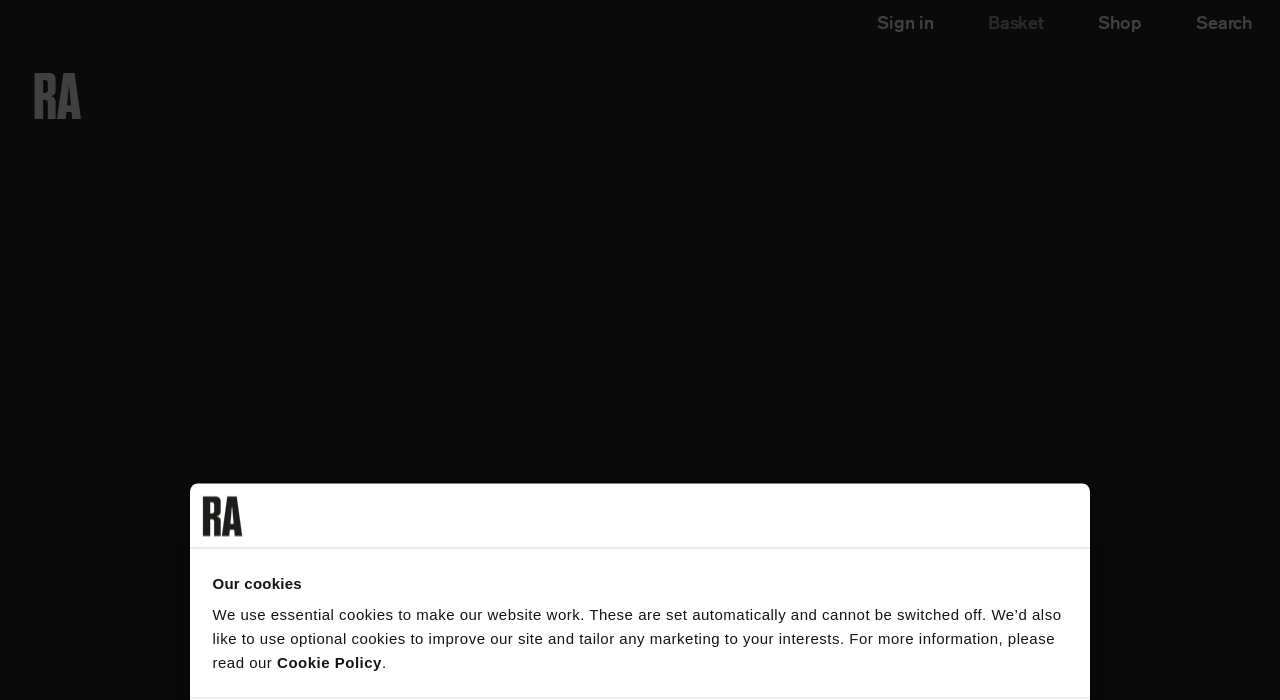What is the main heading of this webpage? Please extract and provide it.

Art born in the revolution: Russian art and the state 1917-1932